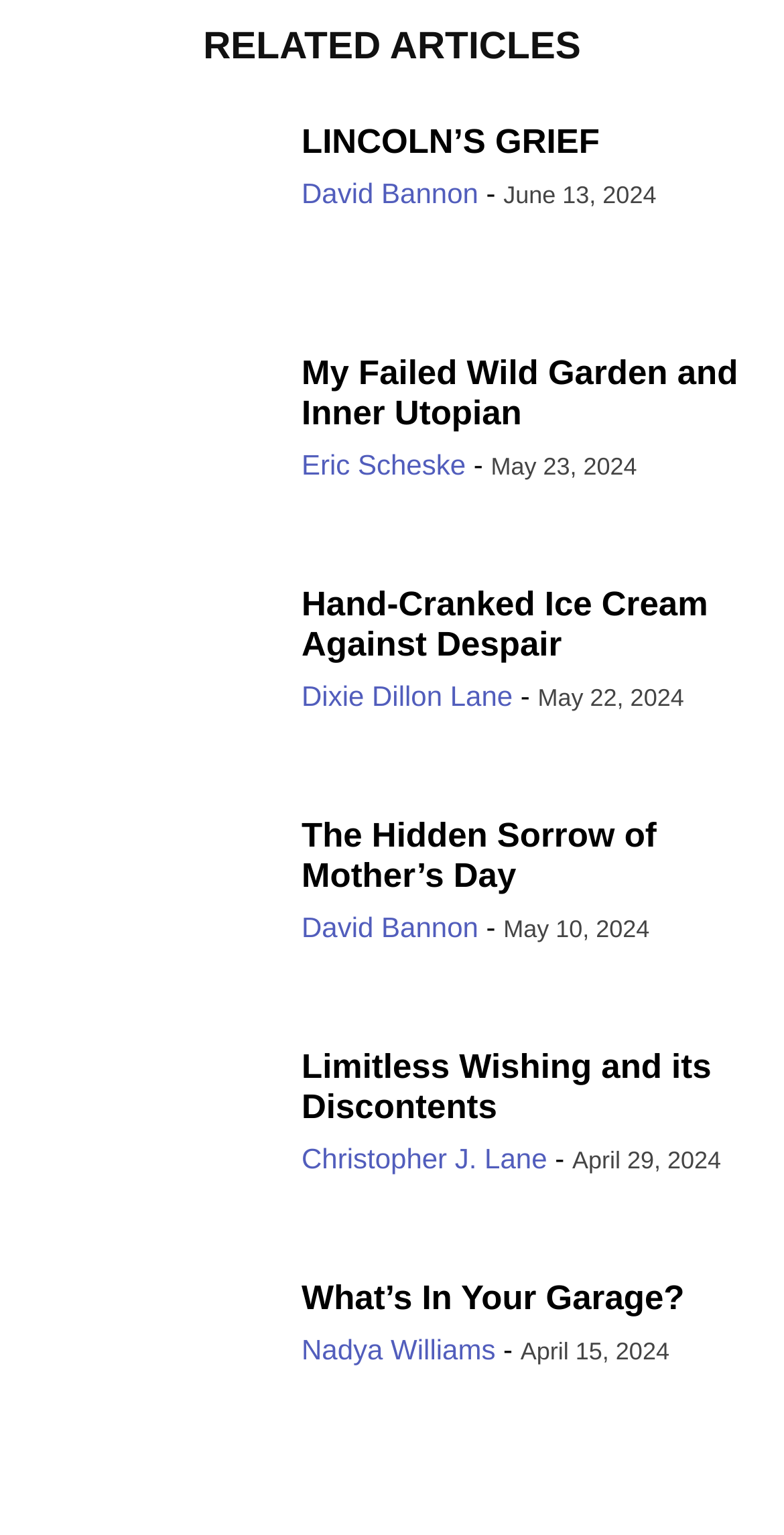From the given element description: "Dixie Dillon Lane", find the bounding box for the UI element. Provide the coordinates as four float numbers between 0 and 1, in the order [left, top, right, bottom].

[0.385, 0.443, 0.654, 0.464]